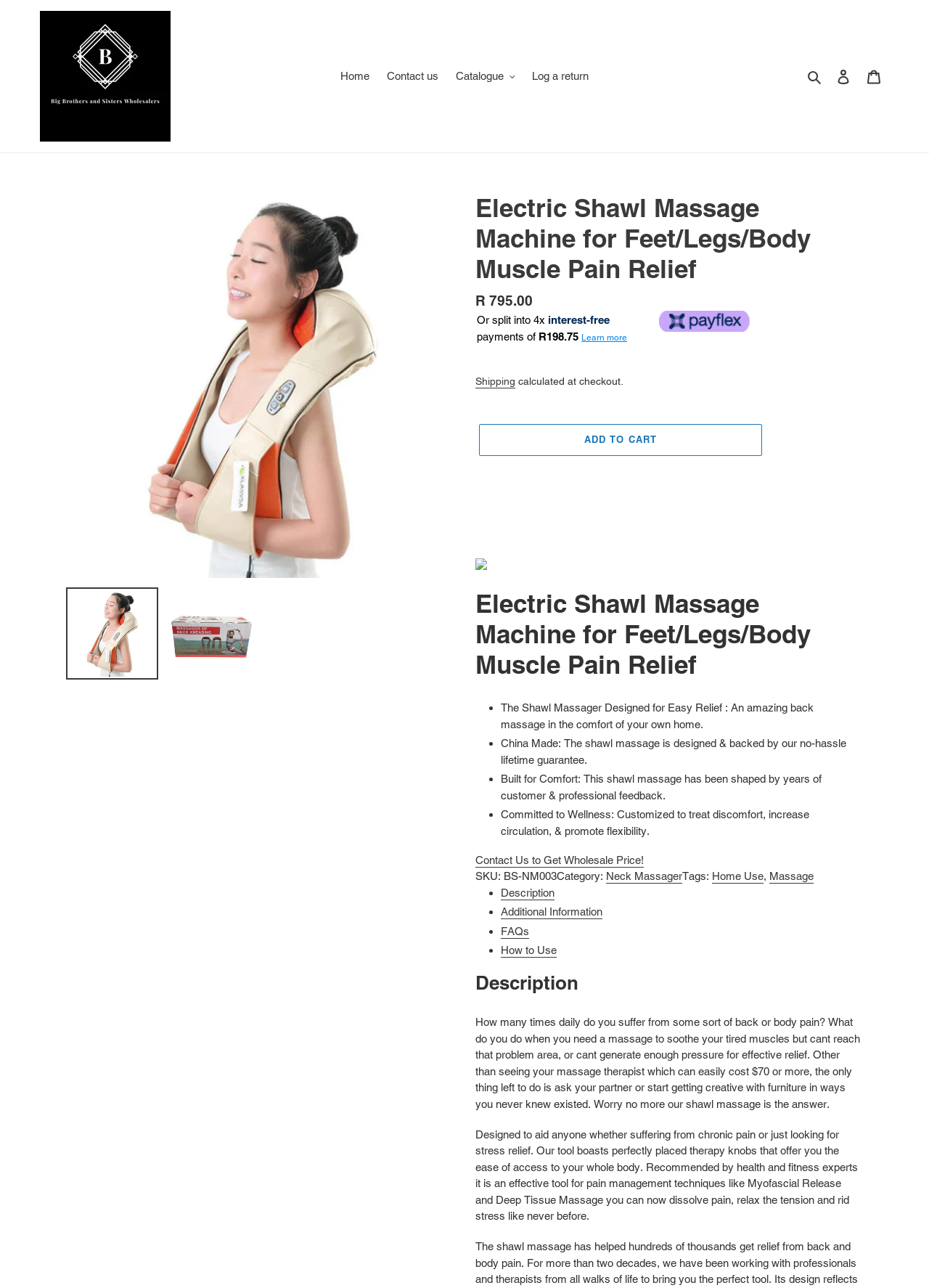Could you provide the bounding box coordinates for the portion of the screen to click to complete this instruction: "View your cart"?

[0.924, 0.047, 0.957, 0.071]